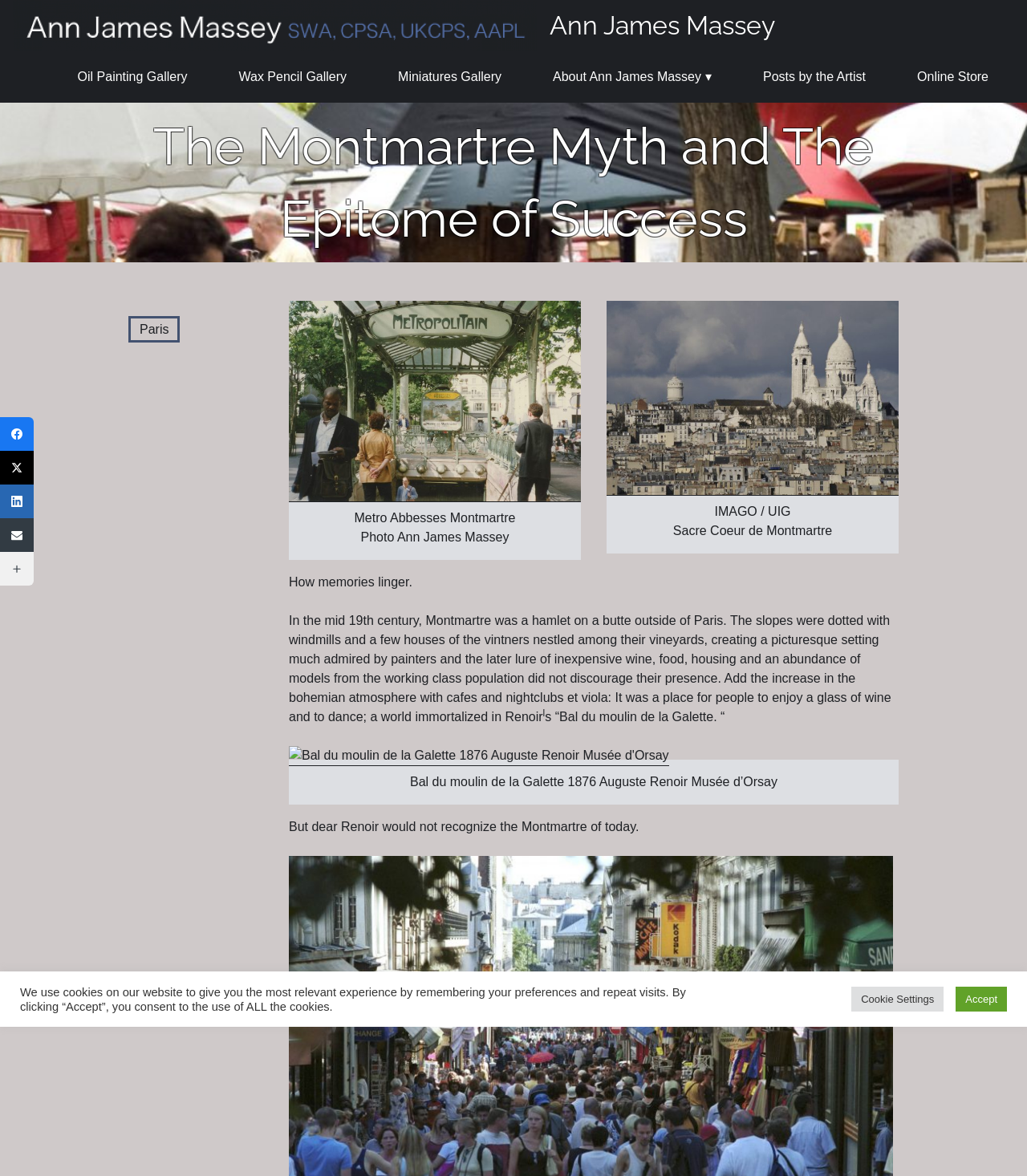Determine the bounding box coordinates of the clickable element to achieve the following action: 'Explore Online Store'. Provide the coordinates as four float values between 0 and 1, formatted as [left, top, right, bottom].

[0.868, 0.044, 0.988, 0.087]